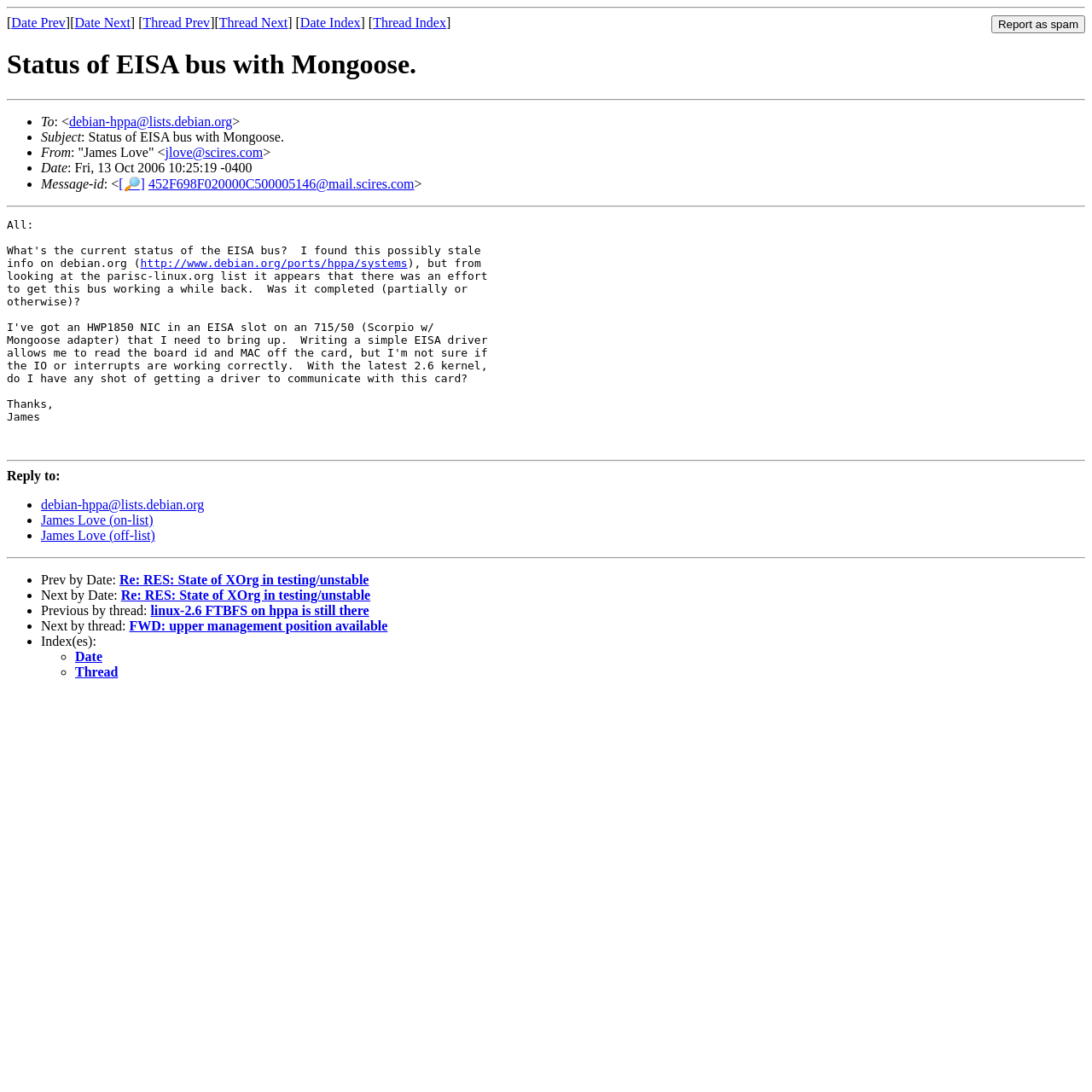What is the date of the email? Analyze the screenshot and reply with just one word or a short phrase.

Fri, 13 Oct 2006 10:25:19 -0400